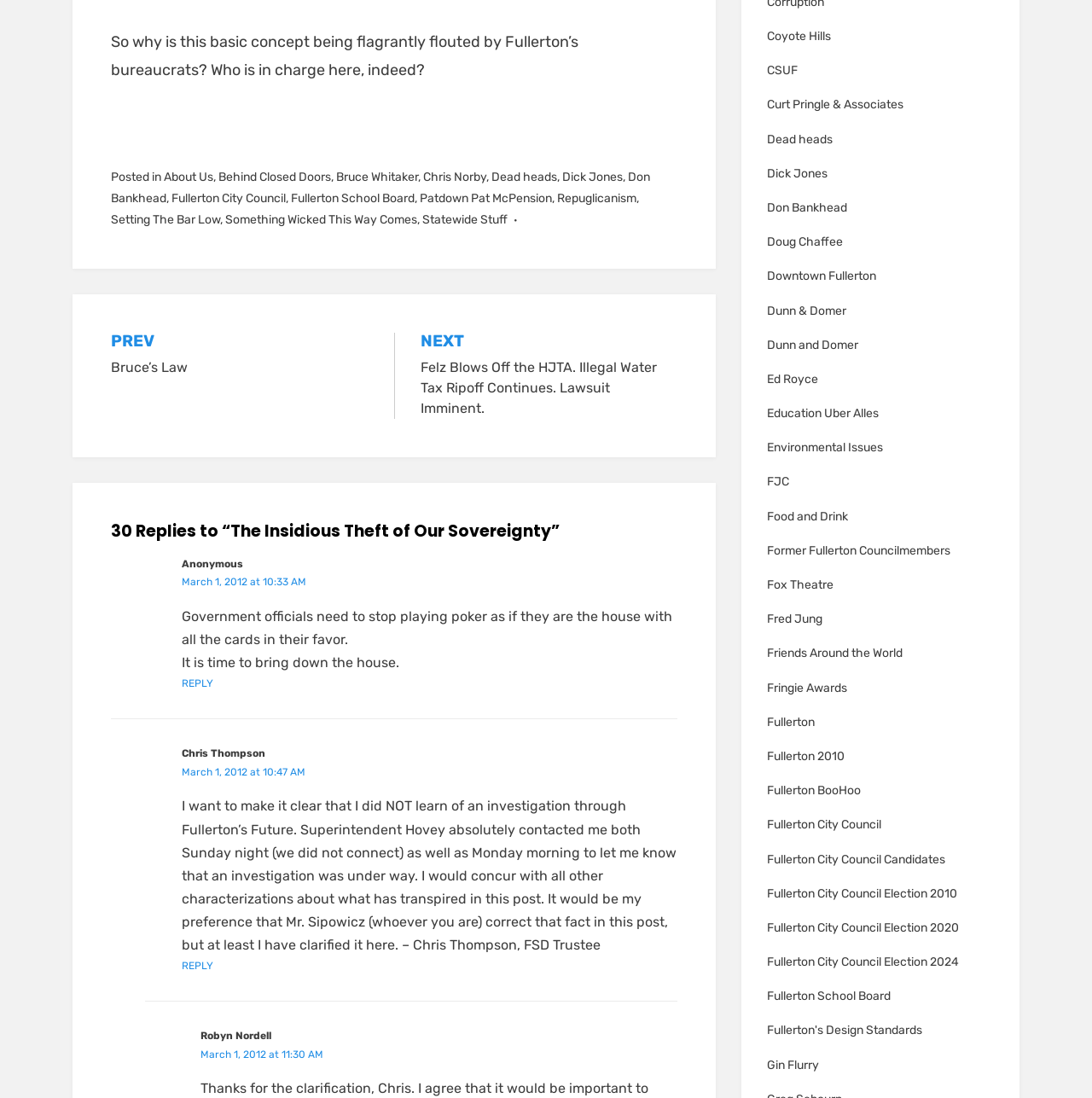Using the description "Fullerton City Council Election 2010", predict the bounding box of the relevant HTML element.

[0.702, 0.801, 0.91, 0.82]